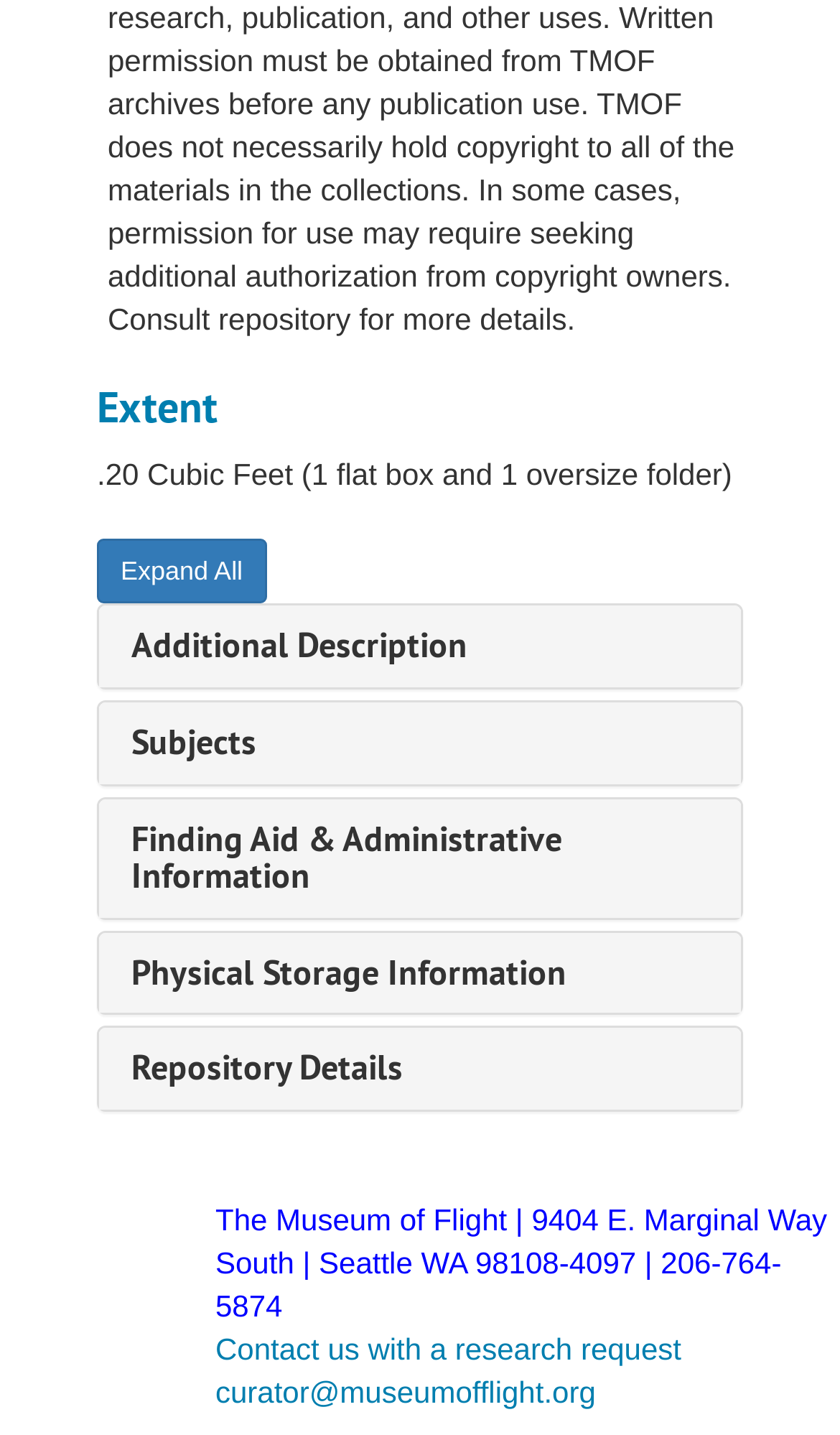Given the content of the image, can you provide a detailed answer to the question?
What is the address of the Museum of Flight?

The address of the Museum of Flight is mentioned in the static text element at the bottom of the page, which includes the street address, city, state, and zip code.